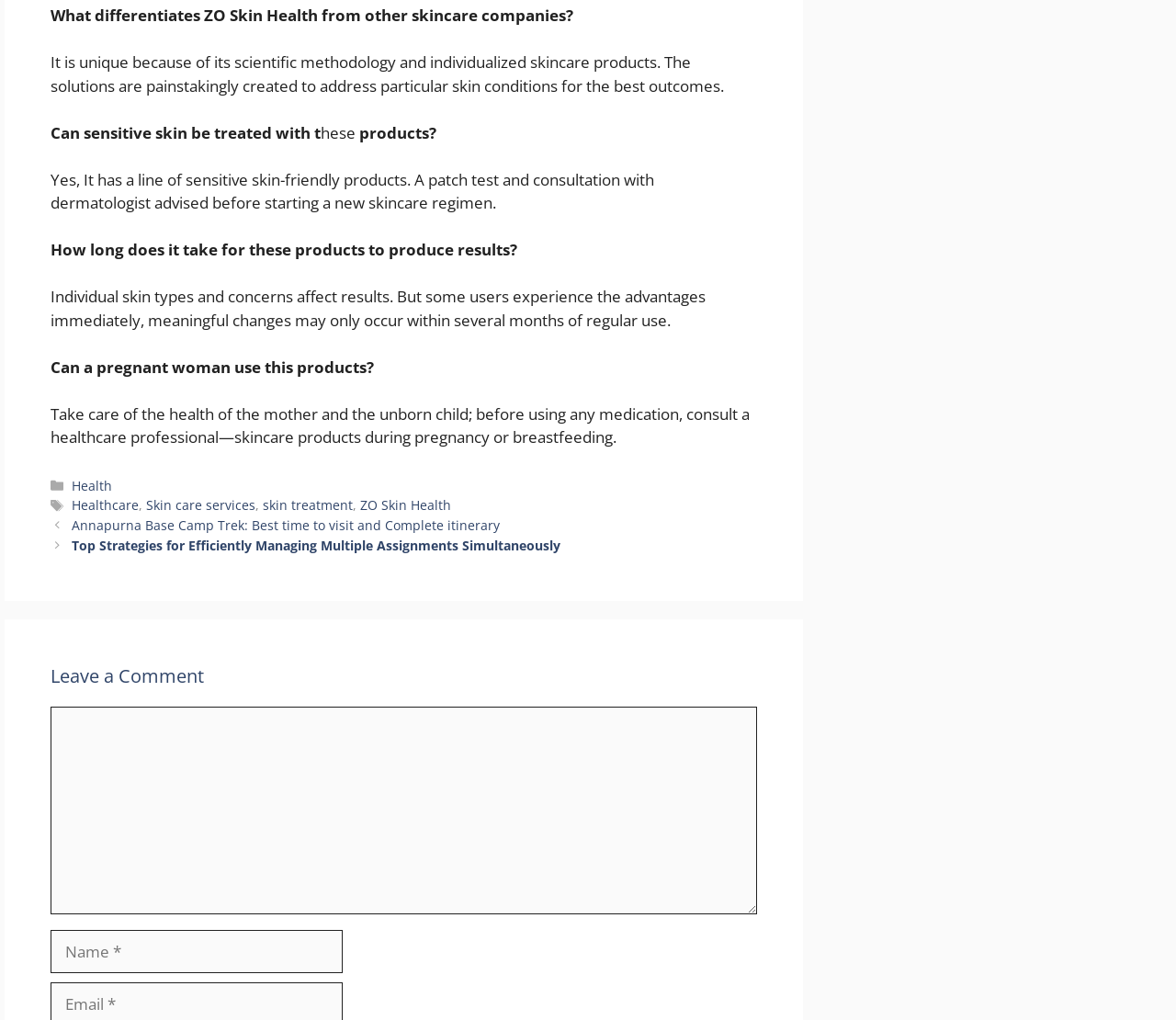Determine the bounding box for the described HTML element: "Privacy Policy". Ensure the coordinates are four float numbers between 0 and 1 in the format [left, top, right, bottom].

[0.772, 0.916, 0.846, 0.934]